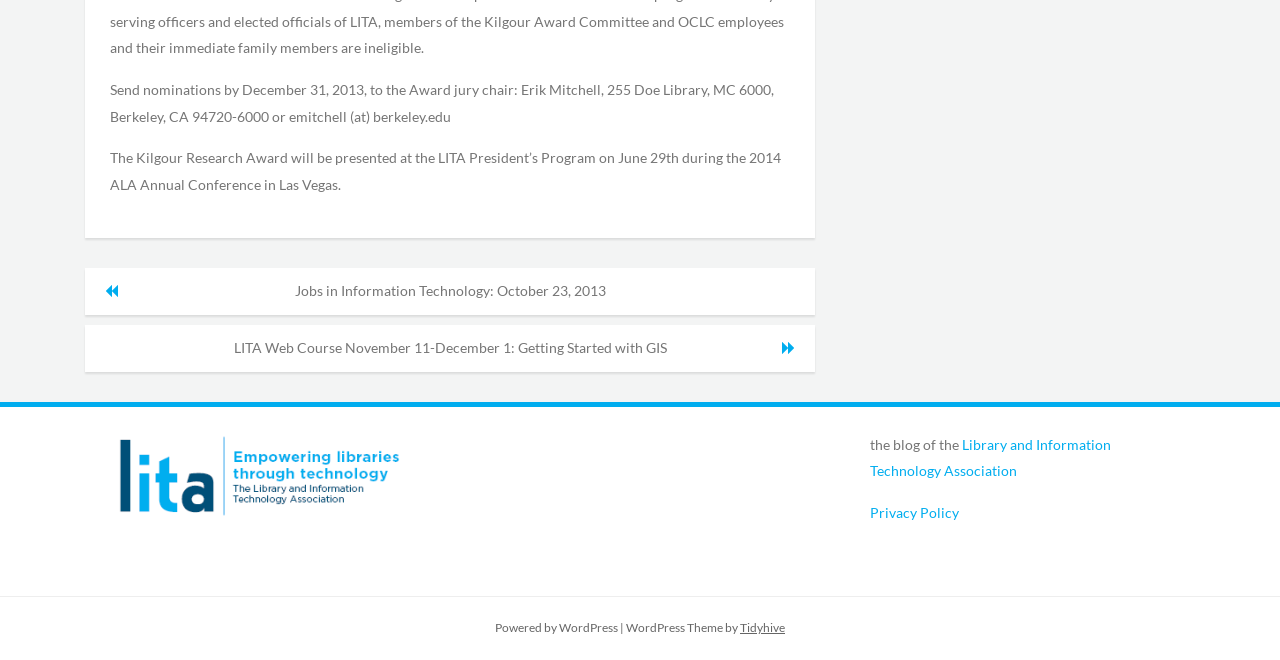Using the given element description, provide the bounding box coordinates (top-left x, top-left y, bottom-right x, bottom-right y) for the corresponding UI element in the screenshot: Privacy Policy

[0.68, 0.763, 0.749, 0.789]